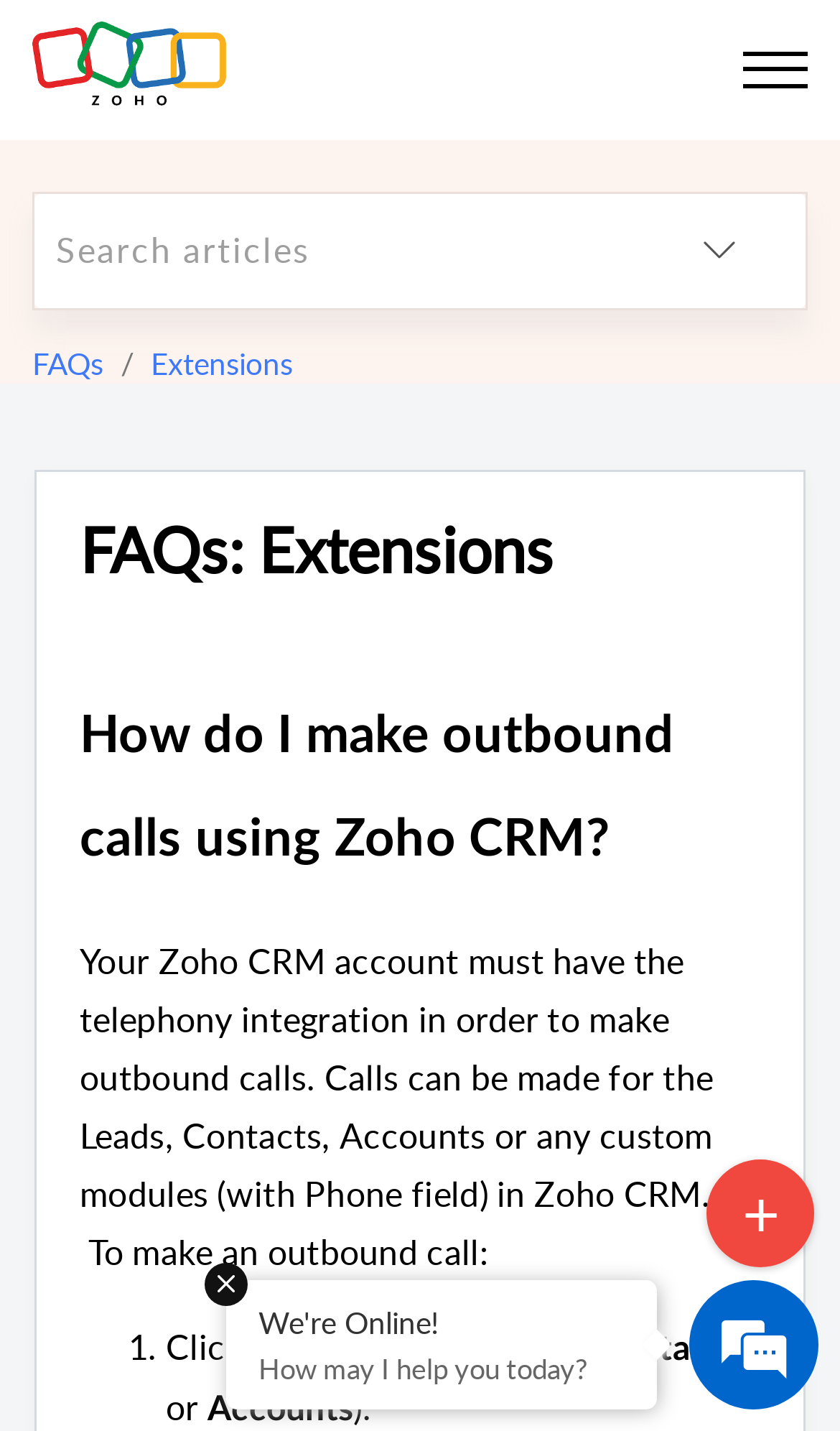What is the category of the current webpage?
Refer to the image and provide a detailed answer to the question.

The breadcrumb navigation at the top of the webpage indicates that the current webpage is categorized under 'FAQs: Extensions'.